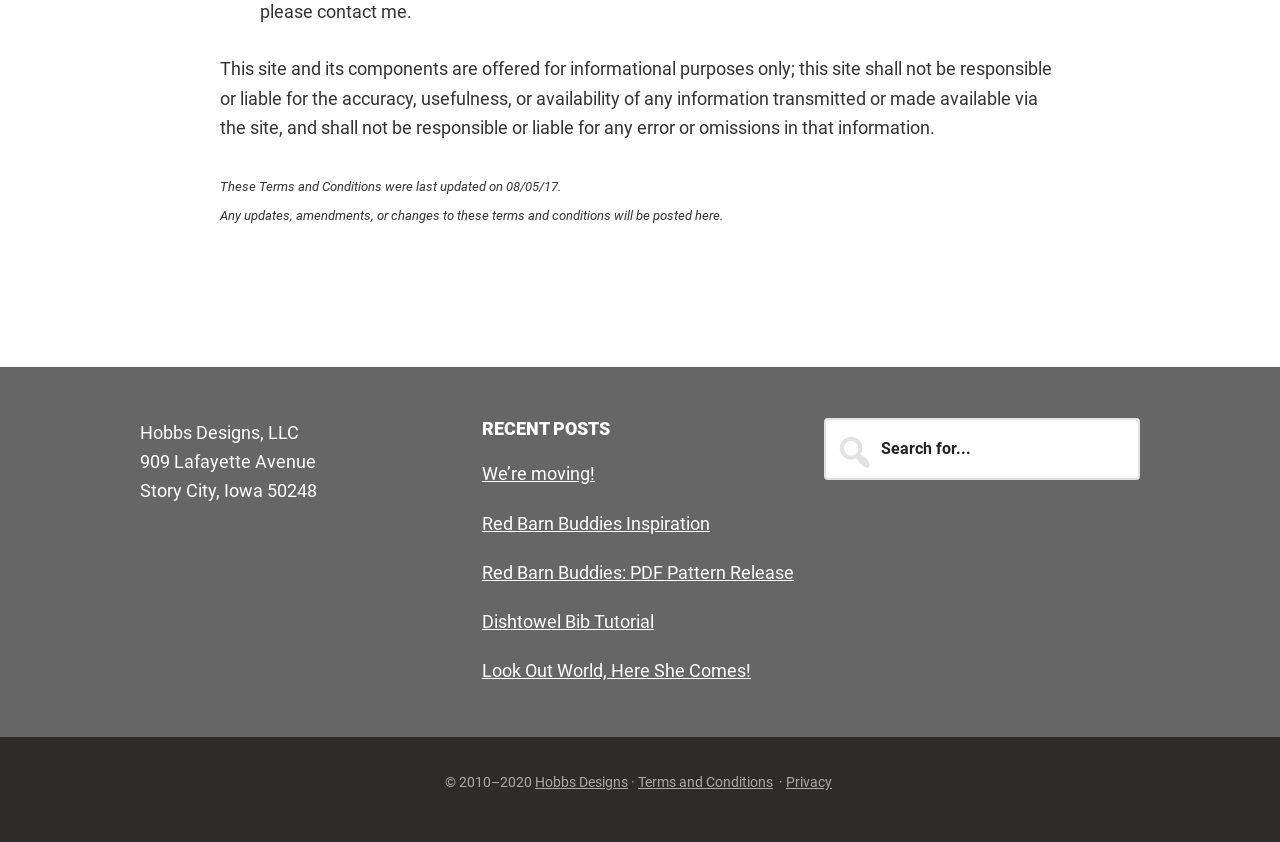What is the address of Hobbs Designs, LLC?
Refer to the image and provide a one-word or short phrase answer.

909 Lafayette Avenue, Story City, Iowa 50248